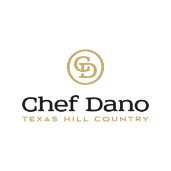What is the color scheme of the logo?
Using the image, answer in one word or phrase.

Black and gold